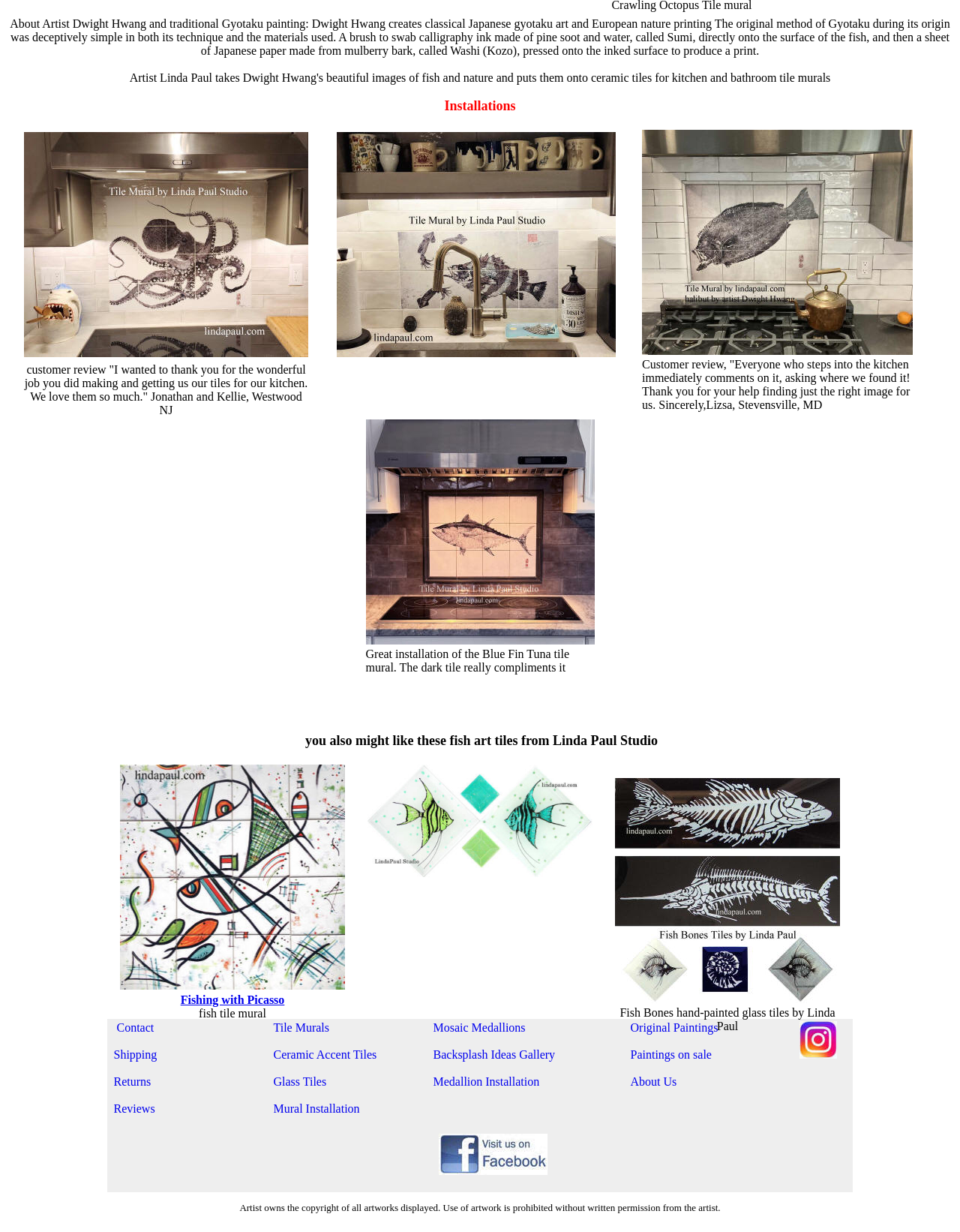Give a short answer using one word or phrase for the question:
What is the subject of the image with the caption 'octopus tile mural nautical backsplash'?

Octopus